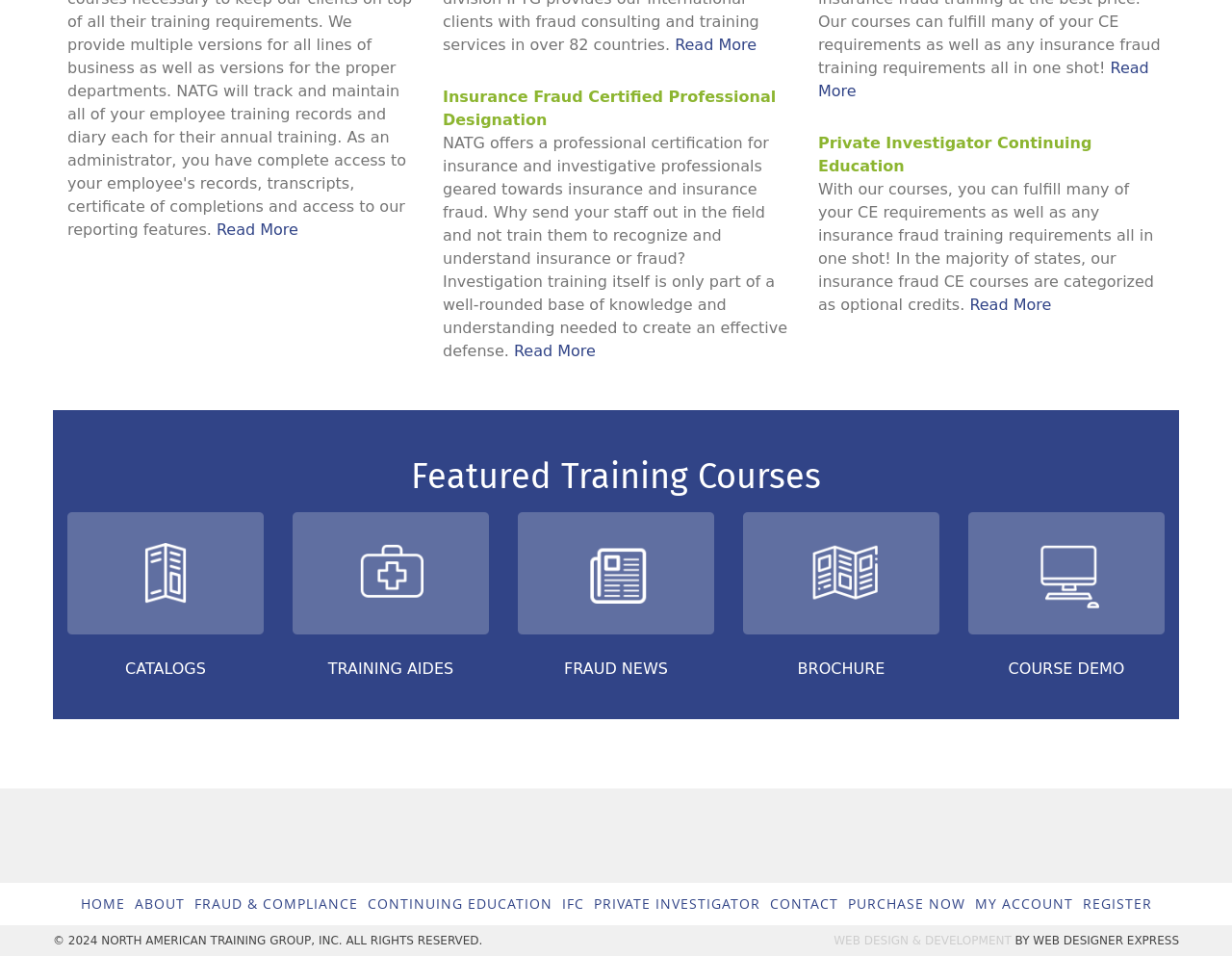What is the name of the company that developed the website?
From the screenshot, supply a one-word or short-phrase answer.

Web Designer Express